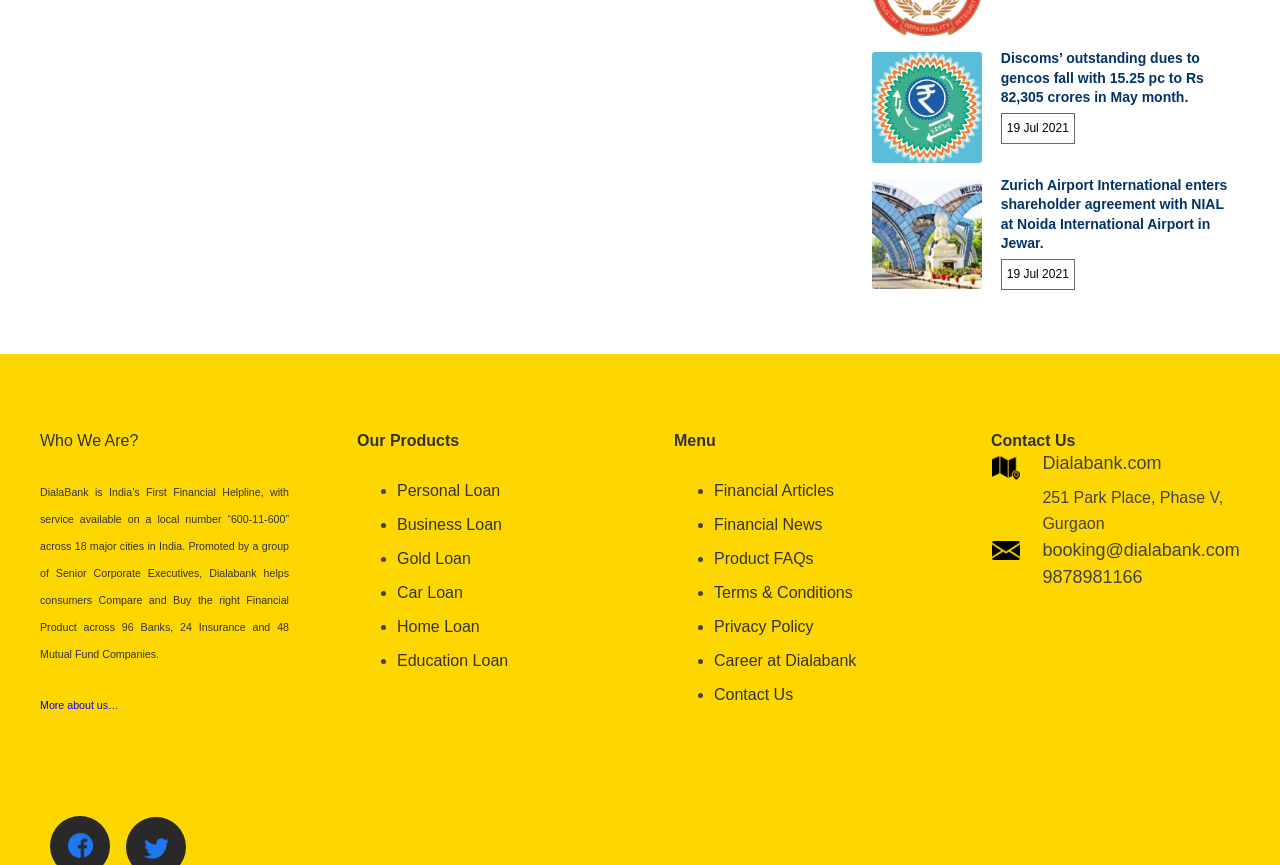Please reply to the following question with a single word or a short phrase:
How many articles are displayed on the webpage?

2